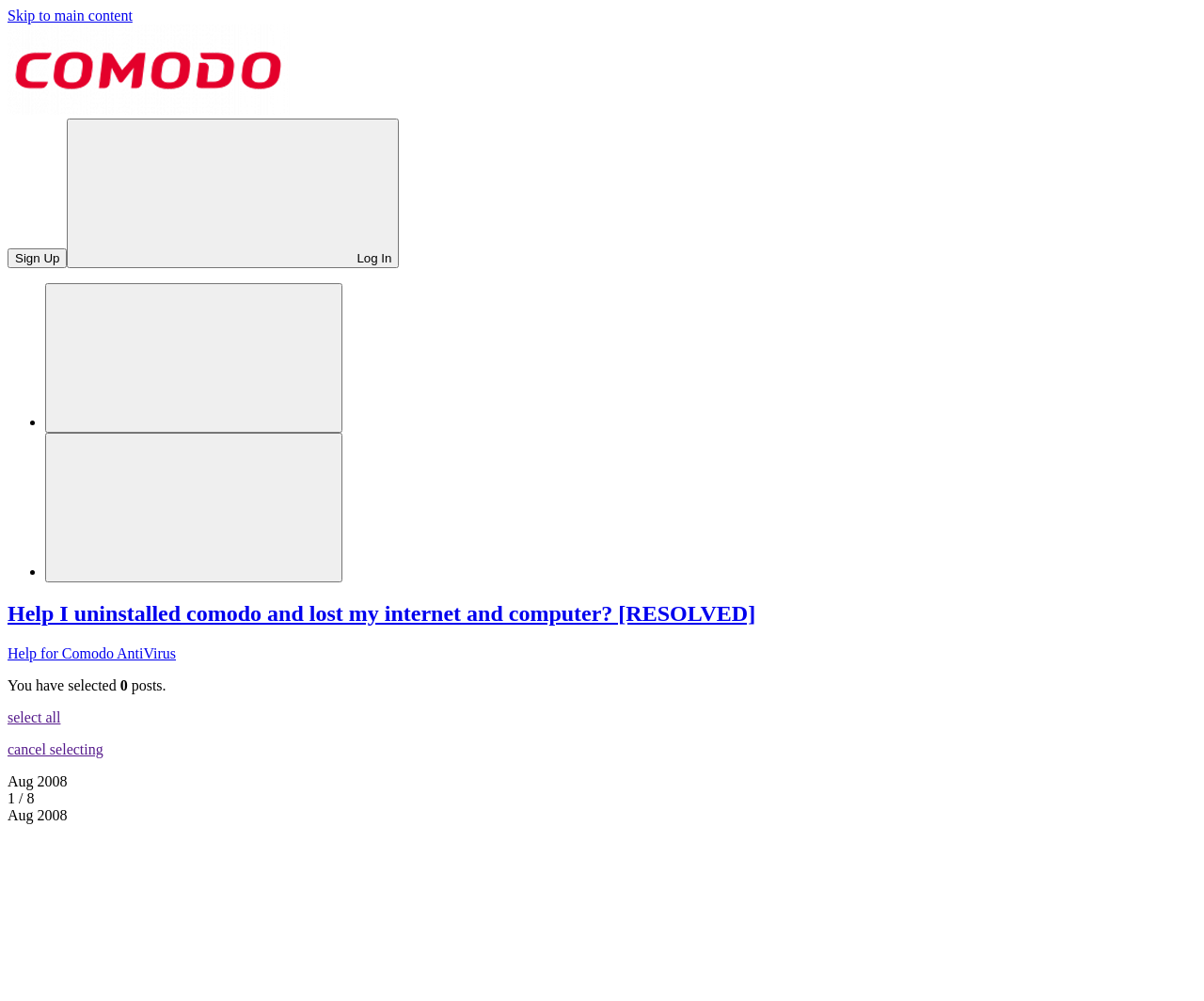Respond with a single word or phrase for the following question: 
What is the current page number?

1